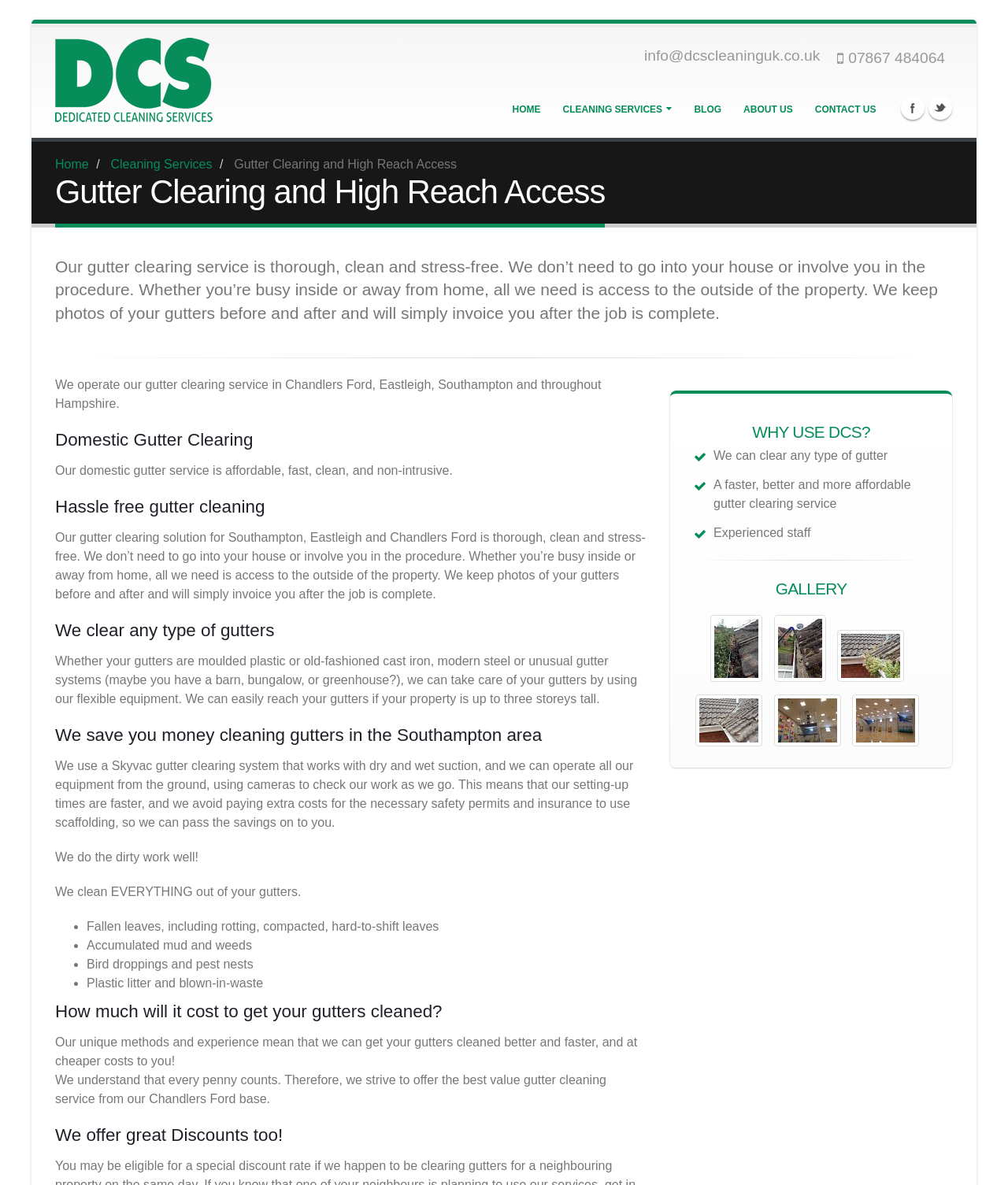Identify the bounding box coordinates of the clickable section necessary to follow the following instruction: "Click on the 'info@dcscleaninguk.co.uk' link". The coordinates should be presented as four float numbers from 0 to 1, i.e., [left, top, right, bottom].

[0.631, 0.035, 0.821, 0.059]